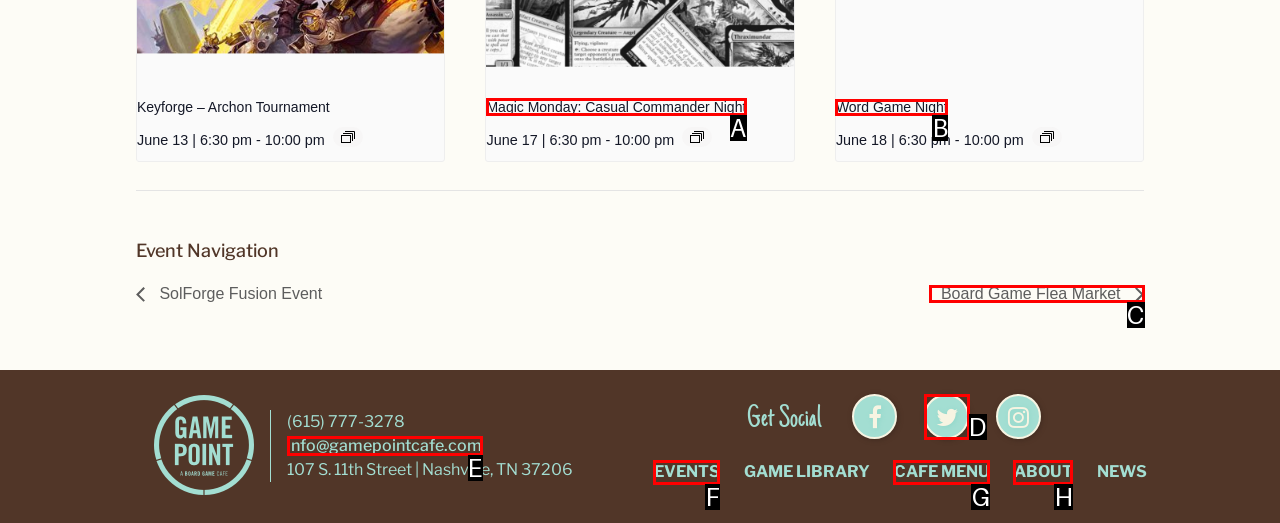Which option should be clicked to execute the following task: Contact the website? Respond with the letter of the selected option.

None